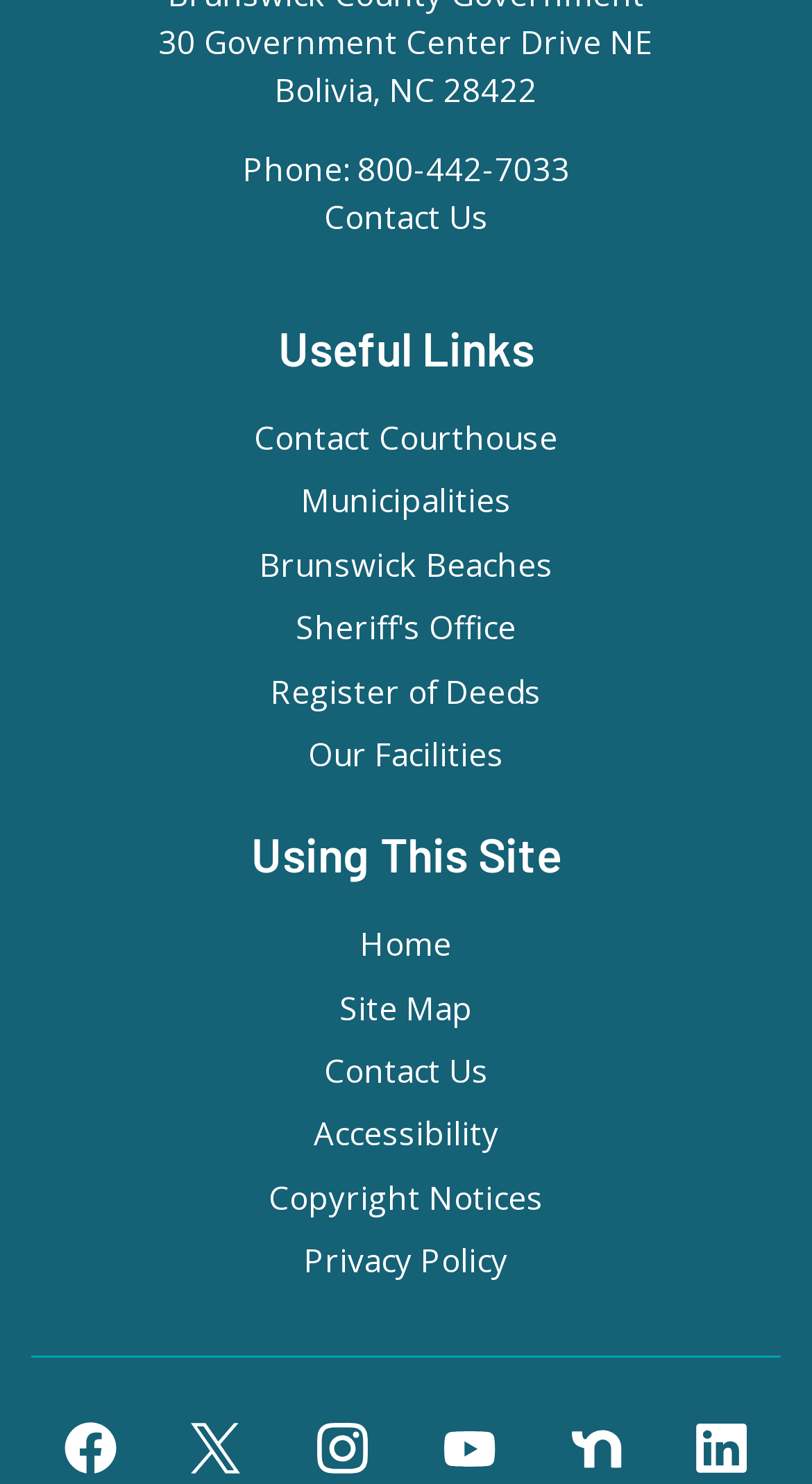Provide a short answer using a single word or phrase for the following question: 
What is the last link in the 'Using This Site' section?

Privacy Policy